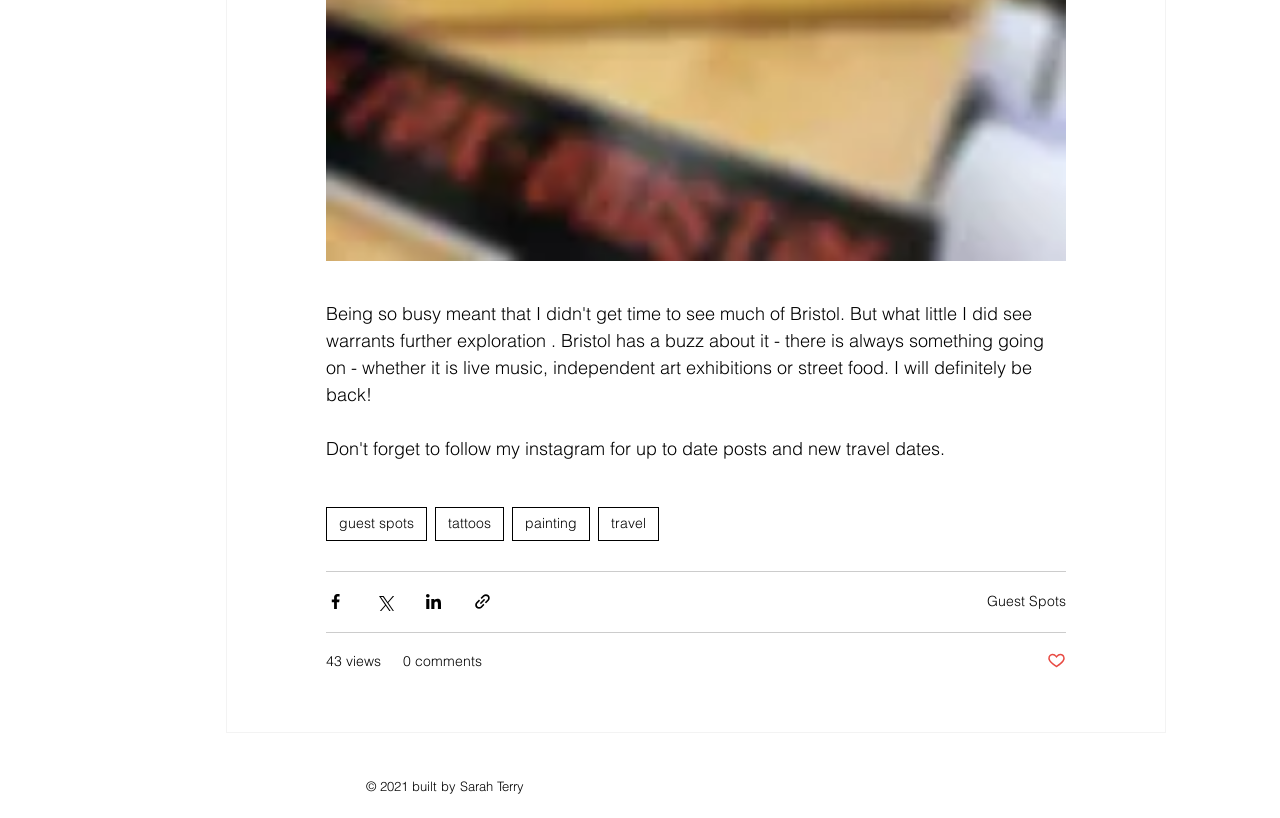How many views does the post have?
Please give a detailed and elaborate answer to the question based on the image.

I found the view count in the generic element that says '43 views' located below the share buttons.